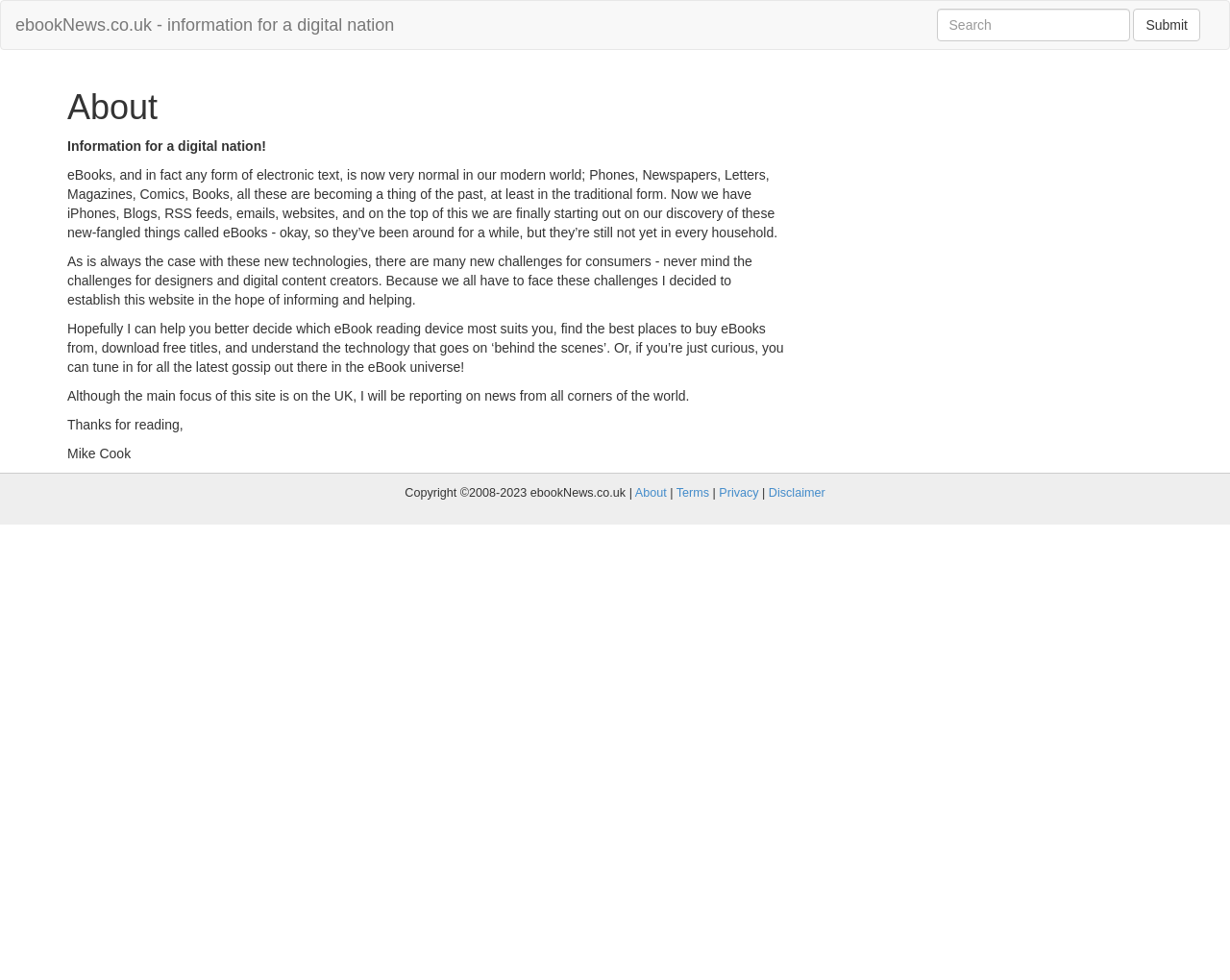Using the element description provided, determine the bounding box coordinates in the format (top-left x, top-left y, bottom-right x, bottom-right y). Ensure that all values are floating point numbers between 0 and 1. Element description: Disclaimer

[0.625, 0.496, 0.671, 0.51]